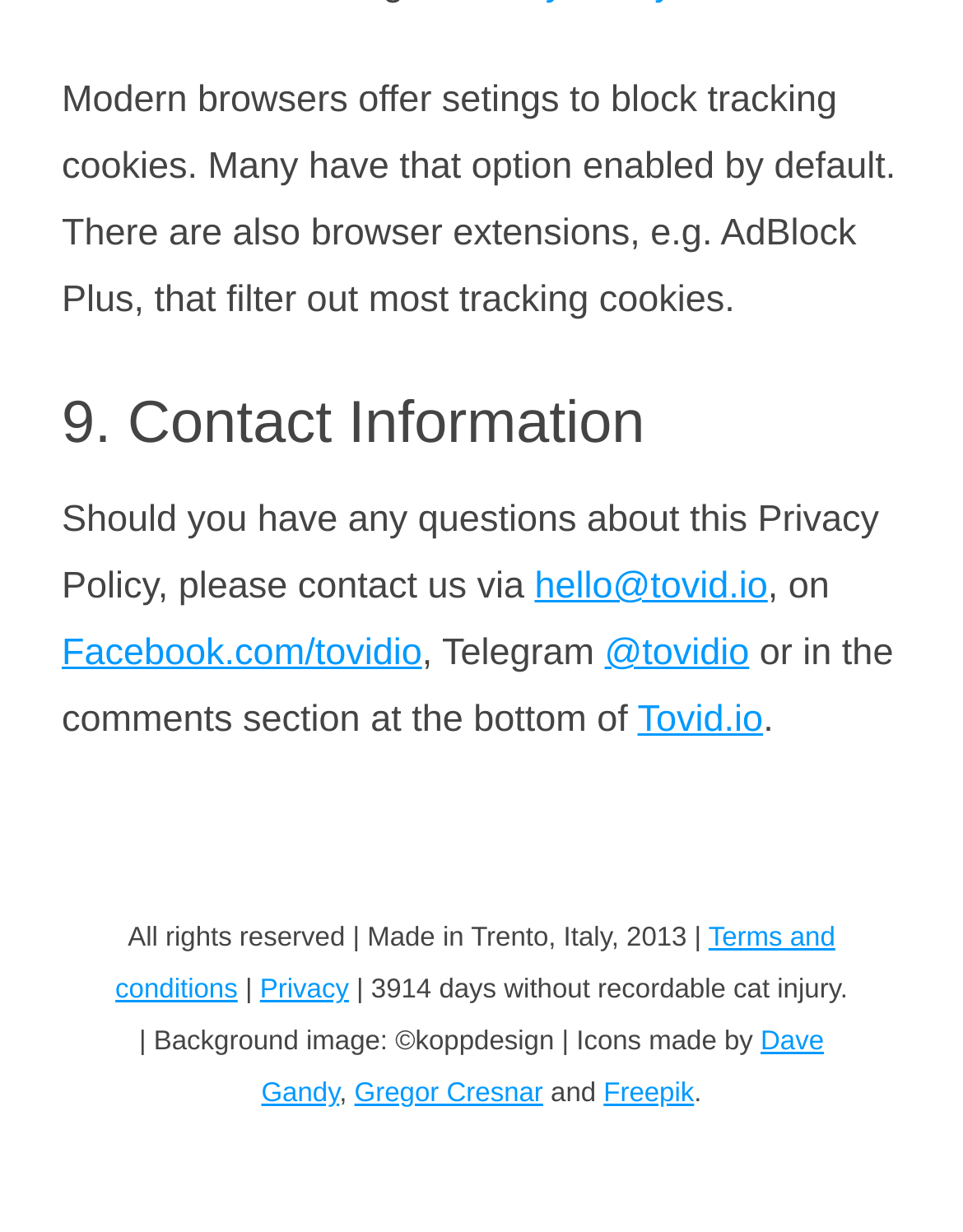Predict the bounding box coordinates for the UI element described as: "Terms and conditions". The coordinates should be four float numbers between 0 and 1, presented as [left, top, right, bottom].

[0.12, 0.749, 0.867, 0.816]